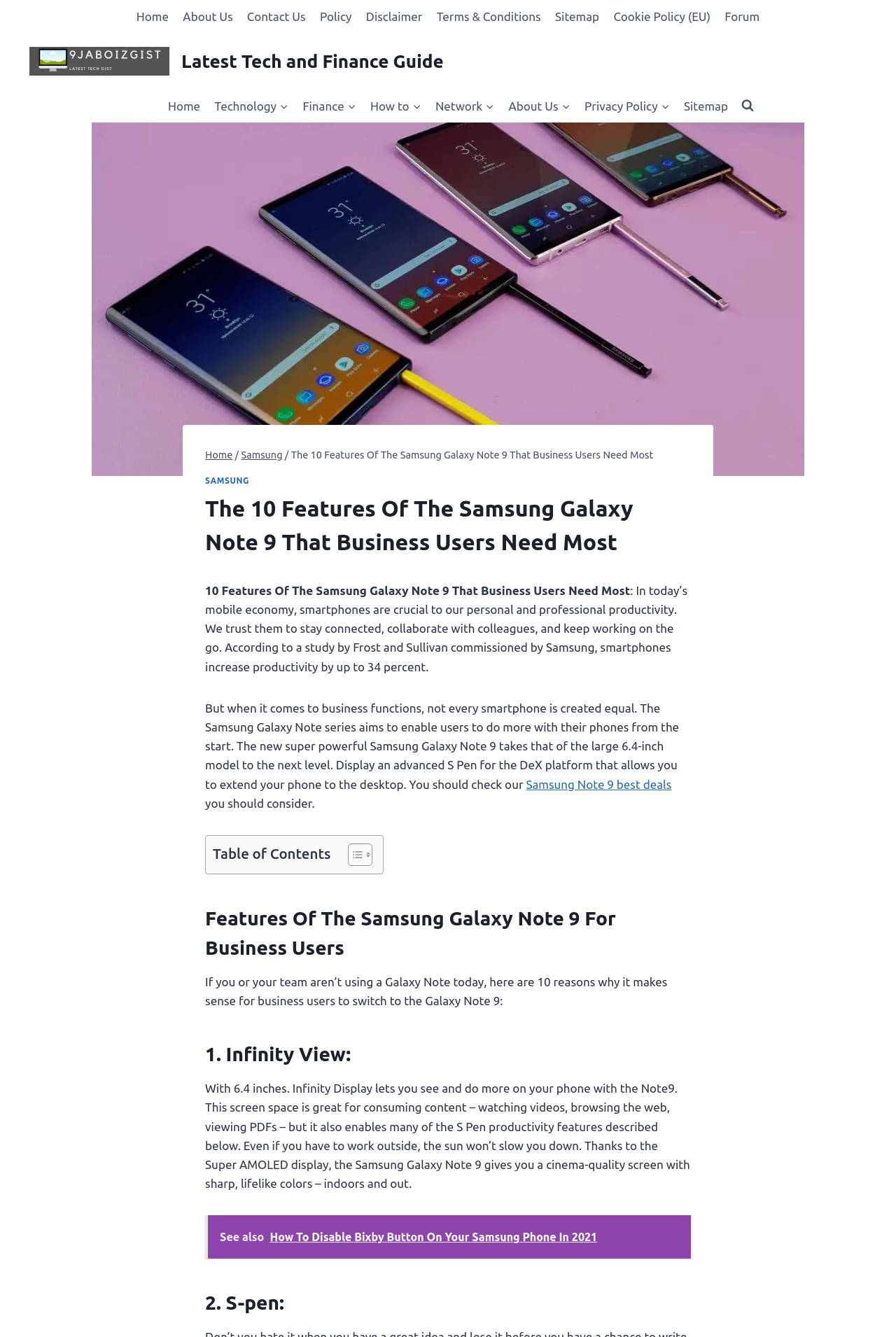What is the title of the webpage?
Answer the question with a single word or phrase, referring to the image.

The 10 Features Of The Samsung Galaxy Note 9 That Business Users Need Most